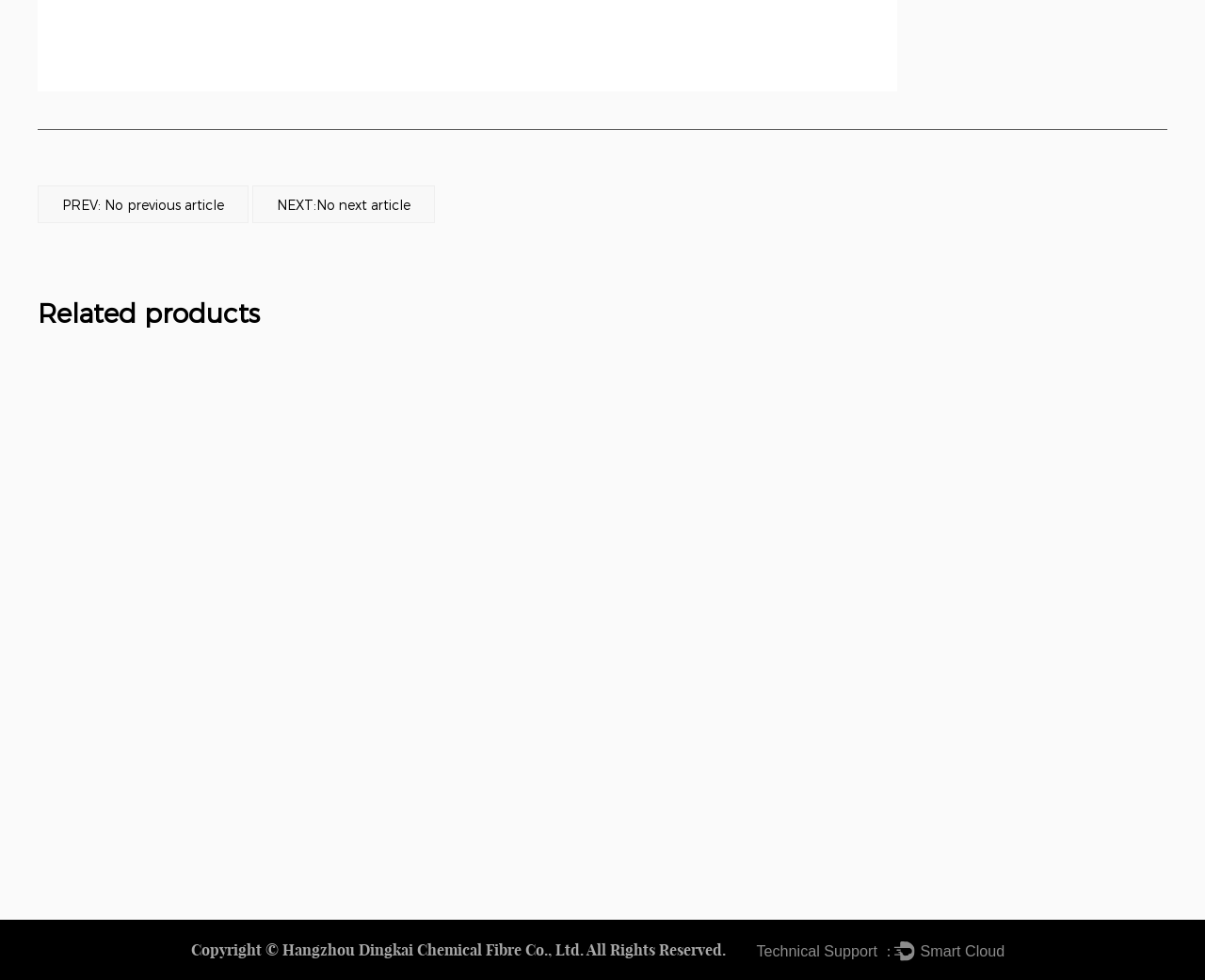Using the information in the image, give a detailed answer to the following question: What is the purpose of the 'NEXT' link?

I inferred the purpose of the 'NEXT' link by its text content 'NEXT: No next article' and its position relative to the 'PREV' link, suggesting that it is used for navigation between articles.